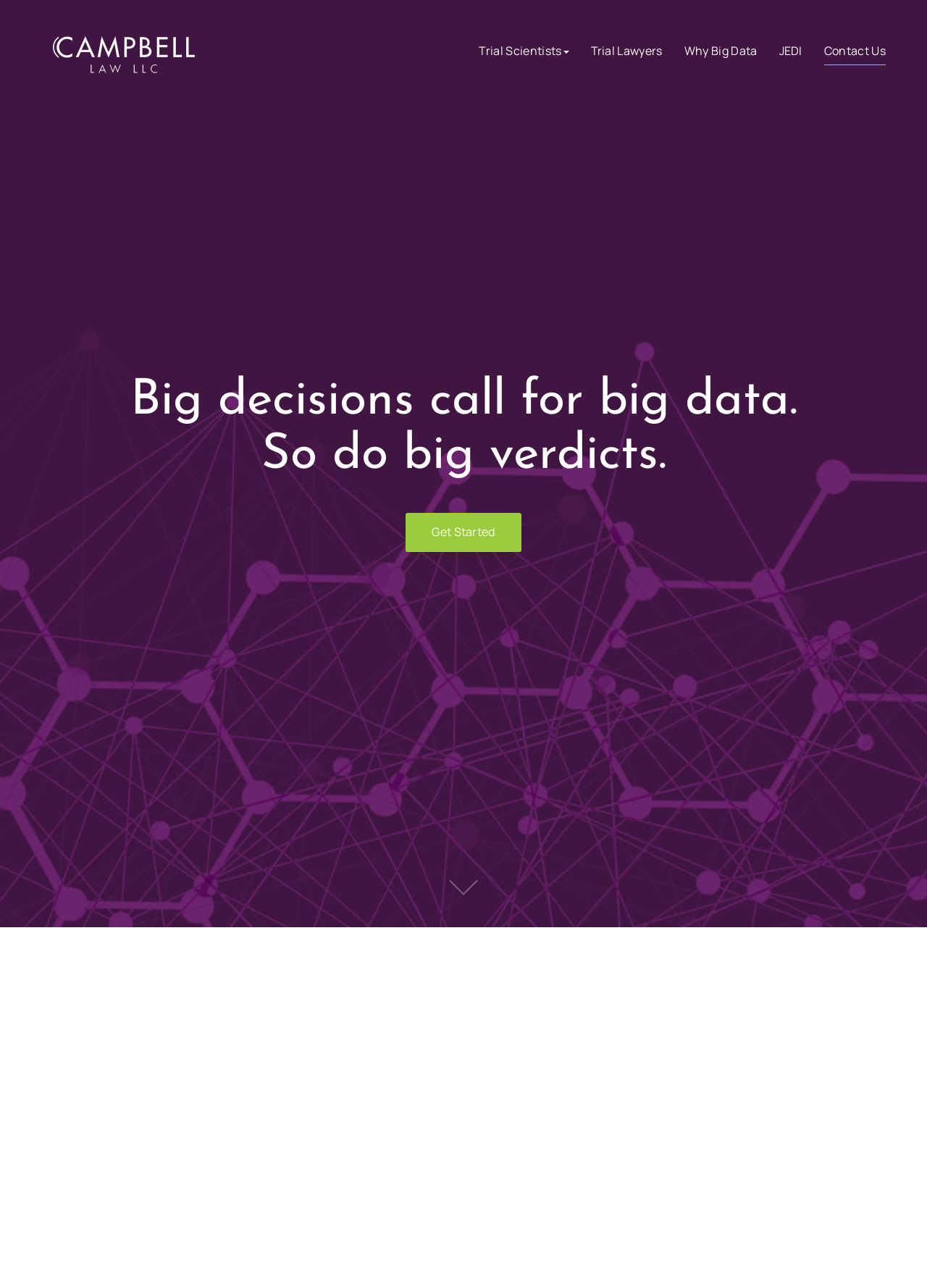Show the bounding box coordinates for the element that needs to be clicked to execute the following instruction: "Get Started". Provide the coordinates in the form of four float numbers between 0 and 1, i.e., [left, top, right, bottom].

[0.437, 0.398, 0.563, 0.429]